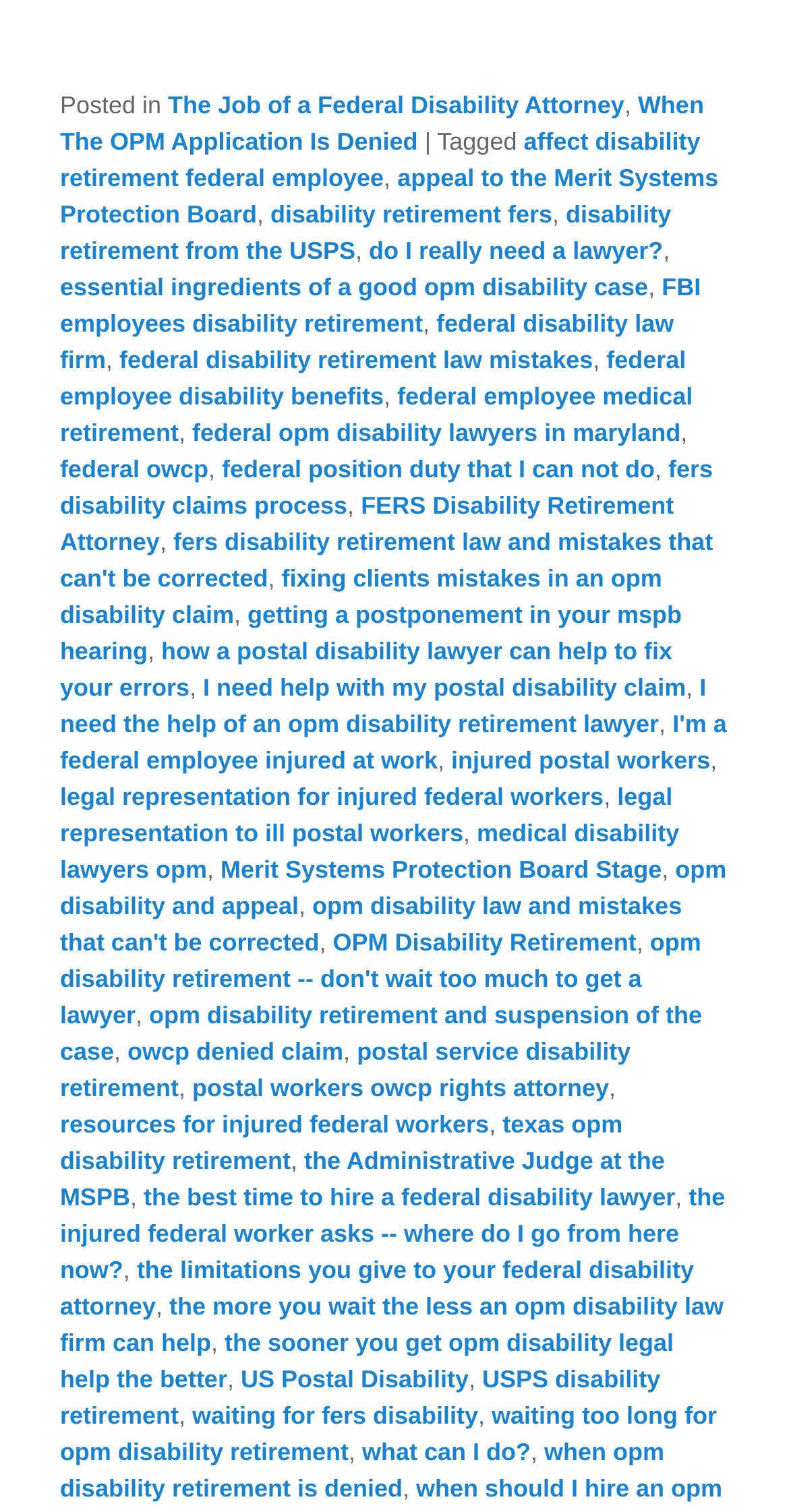Please specify the bounding box coordinates of the area that should be clicked to accomplish the following instruction: "Explore 'USPS disability retirement'". The coordinates should consist of four float numbers between 0 and 1, i.e., [left, top, right, bottom].

[0.076, 0.903, 0.837, 0.946]